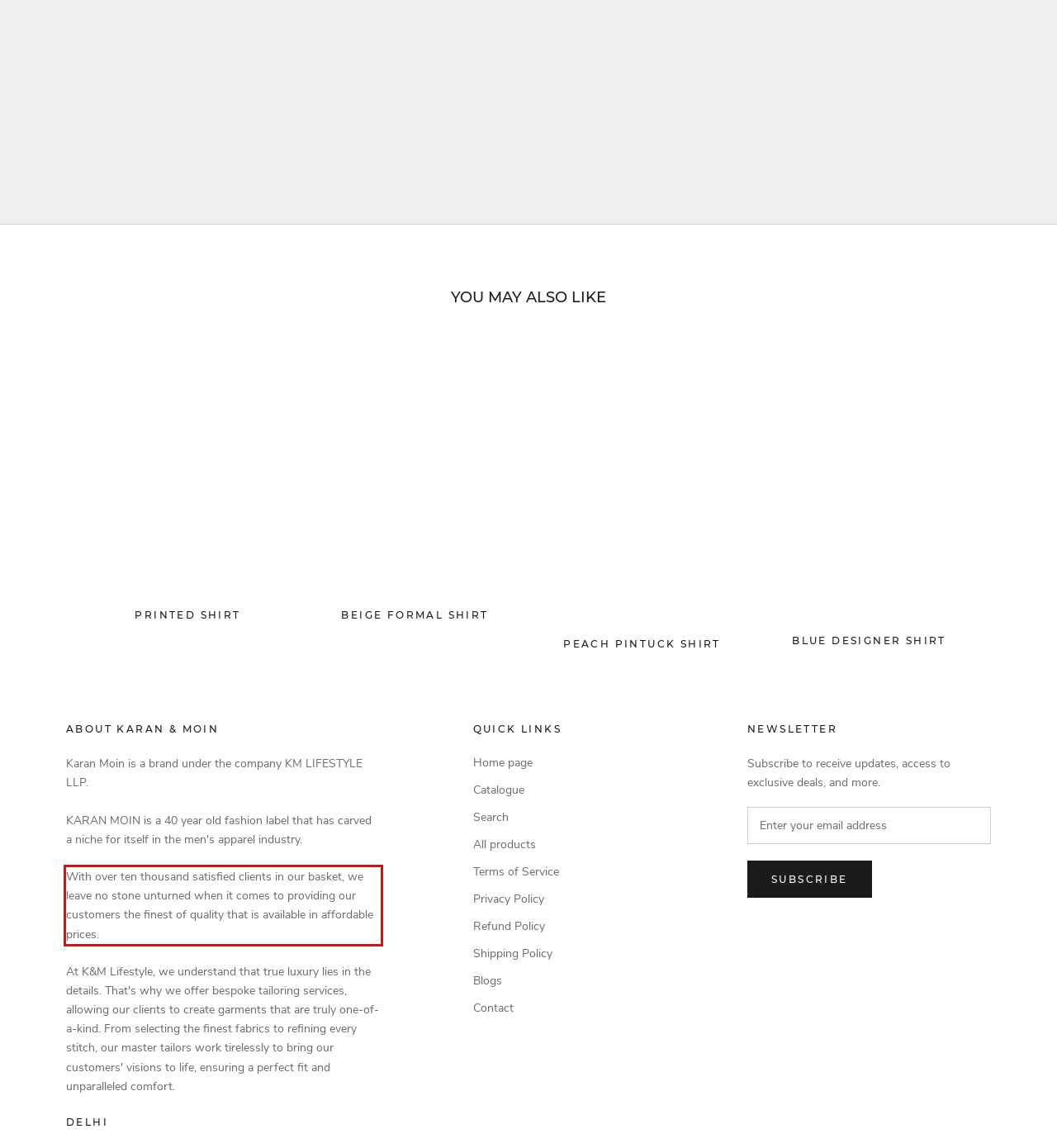You are provided with a screenshot of a webpage containing a red bounding box. Please extract the text enclosed by this red bounding box.

With over ten thousand satisfied clients in our basket, we leave no stone unturned when it comes to providing our customers the finest of quality that is available in affordable prices.